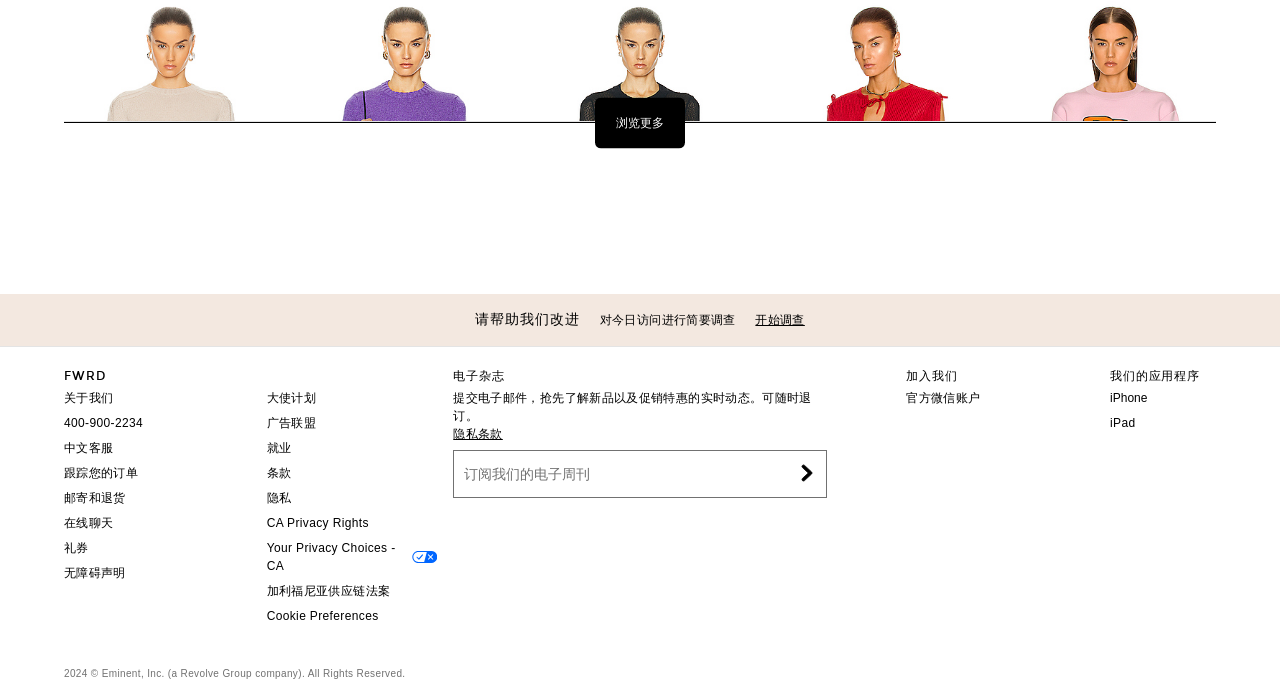What is the topic of the heading 'FWRD 客户服务'?
Provide a detailed and extensive answer to the question.

The heading 'FWRD 客户服务' is likely related to customer service, as the text '客户服务' translates to 'customer service' in English. This heading is also positioned near links related to customer support, such as '关于我们' and '中文客服'.